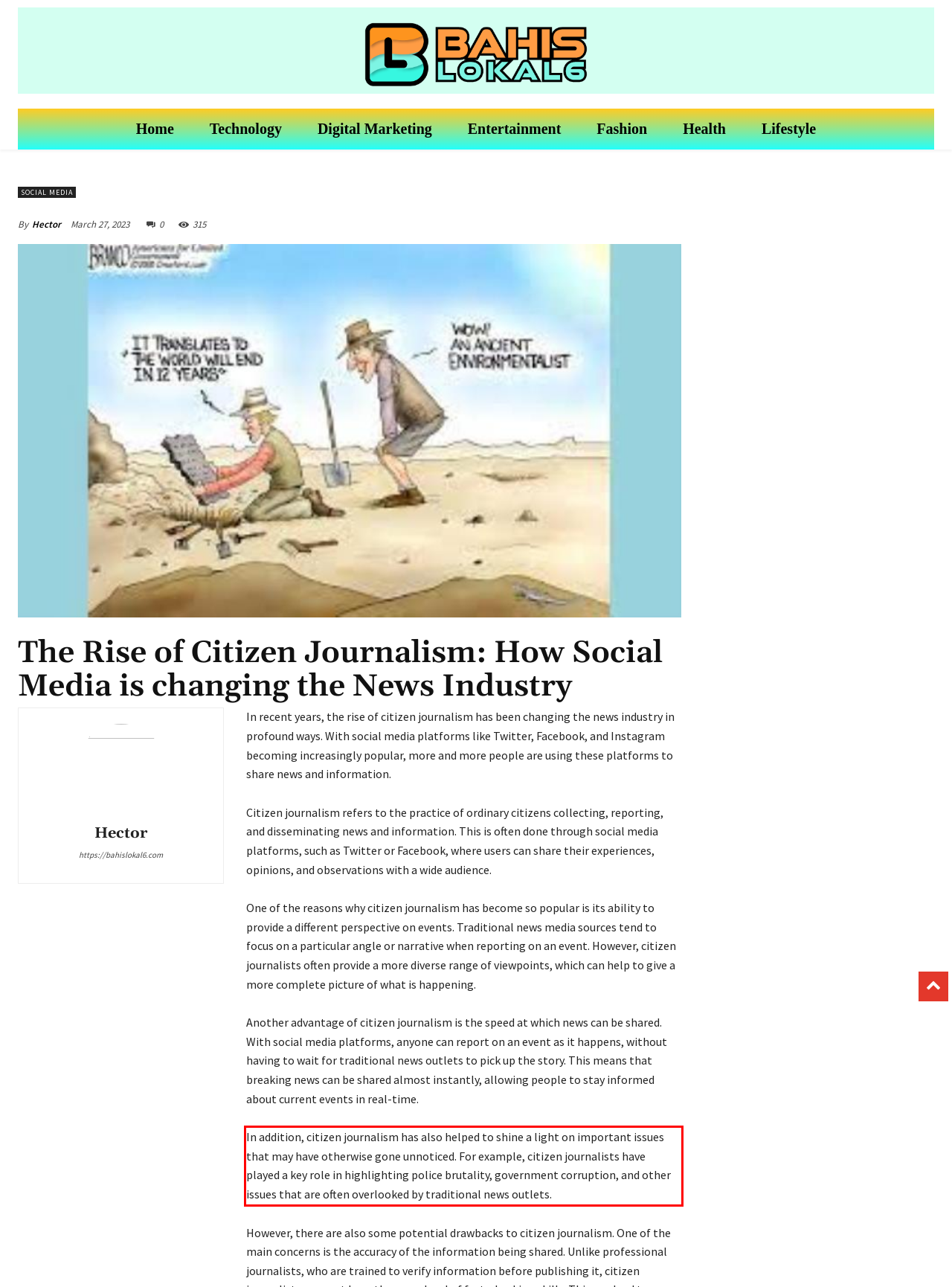Examine the webpage screenshot and use OCR to recognize and output the text within the red bounding box.

In addition, citizen journalism has also helped to shine a light on important issues that may have otherwise gone unnoticed. For example, citizen journalists have played a key role in highlighting police brutality, government corruption, and other issues that are often overlooked by traditional news outlets.